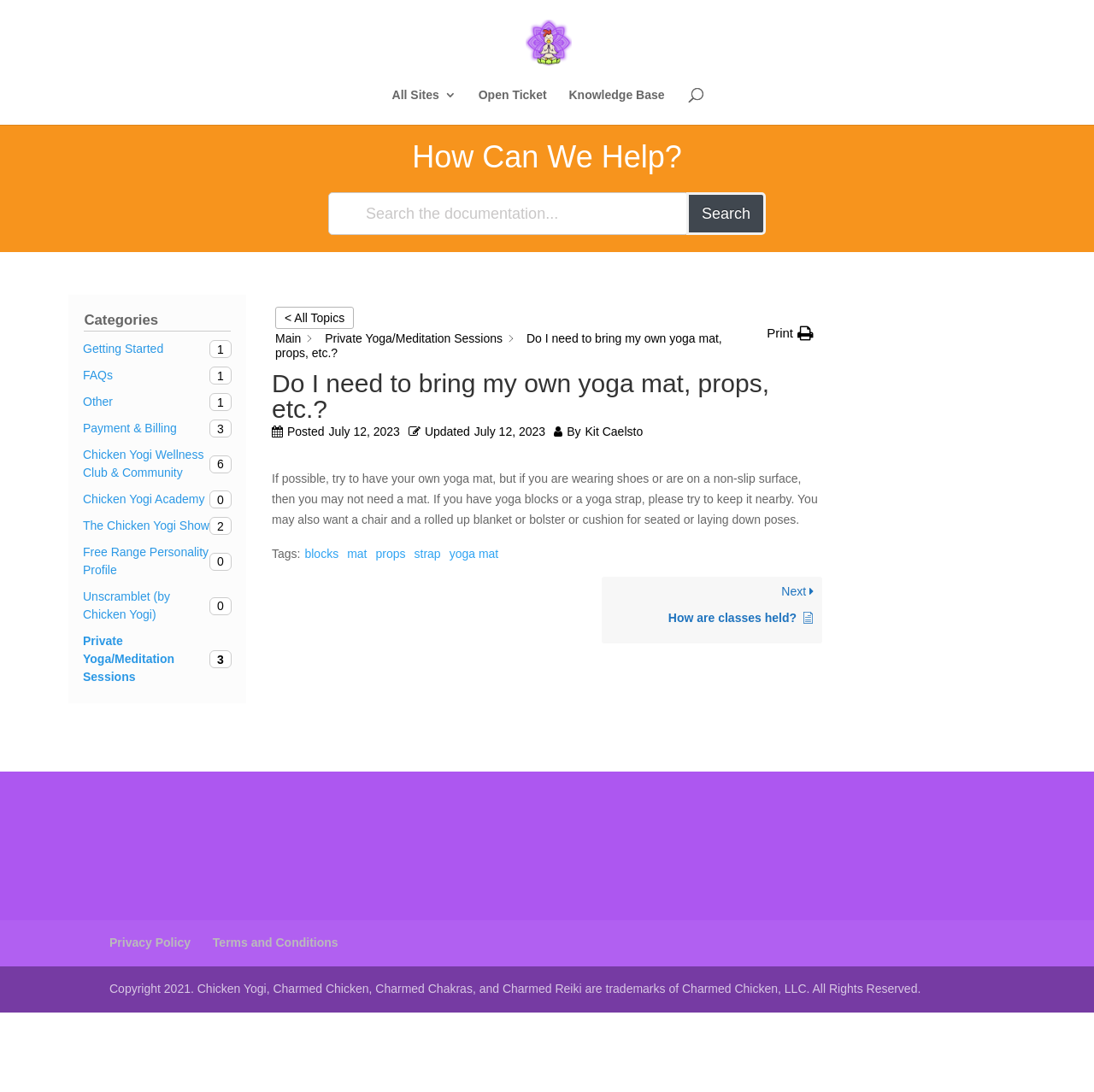Find the bounding box coordinates of the element's region that should be clicked in order to follow the given instruction: "Click on Getting Started". The coordinates should consist of four float numbers between 0 and 1, i.e., [left, top, right, bottom].

[0.076, 0.312, 0.212, 0.328]